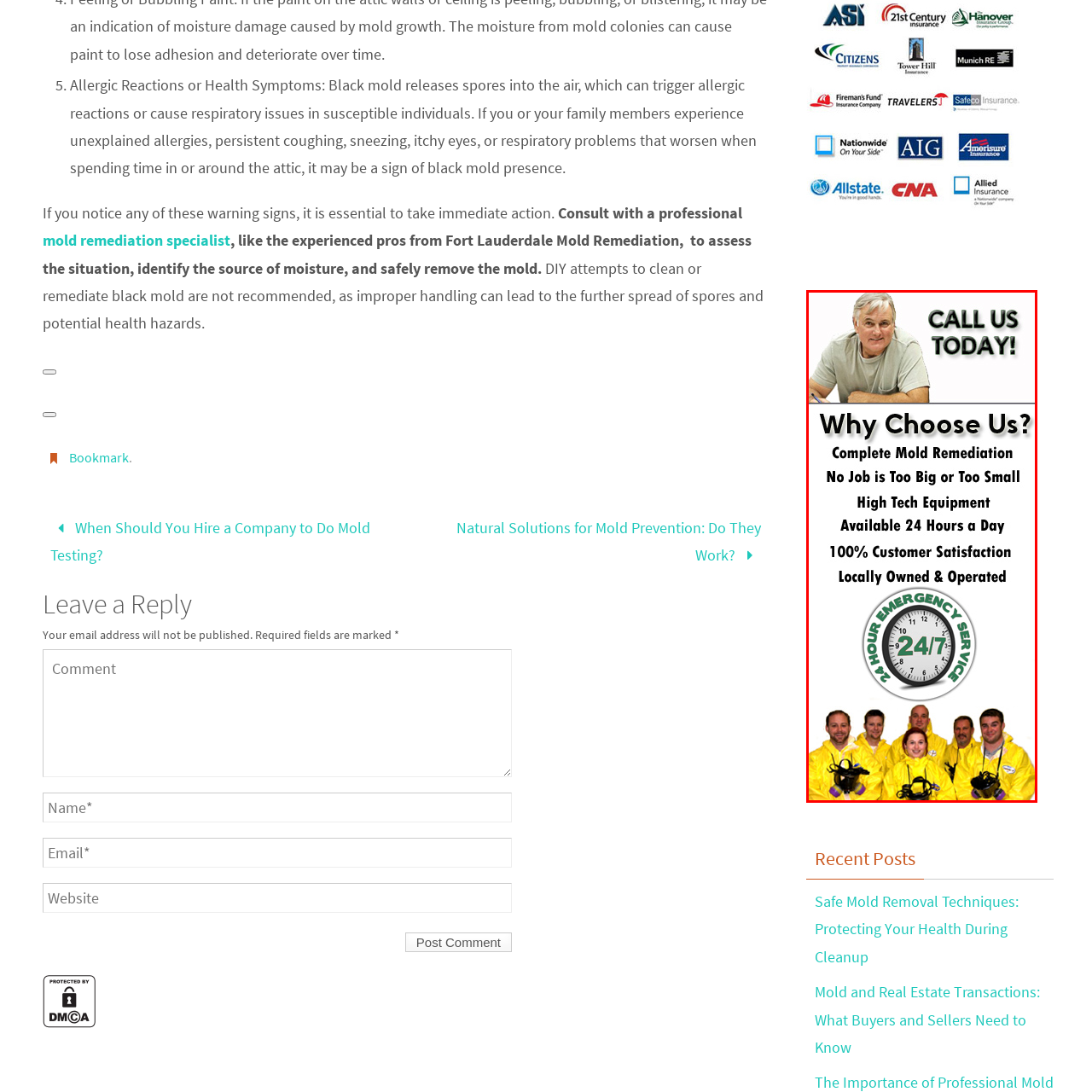Direct your attention to the area enclosed by the green rectangle and deliver a comprehensive answer to the subsequent question, using the image as your reference: 
What kind of equipment does the company use?

According to the caption, the company utilizes high-tech equipment for their mold remediation services, which suggests that they use advanced and modern technology to tackle mold issues.